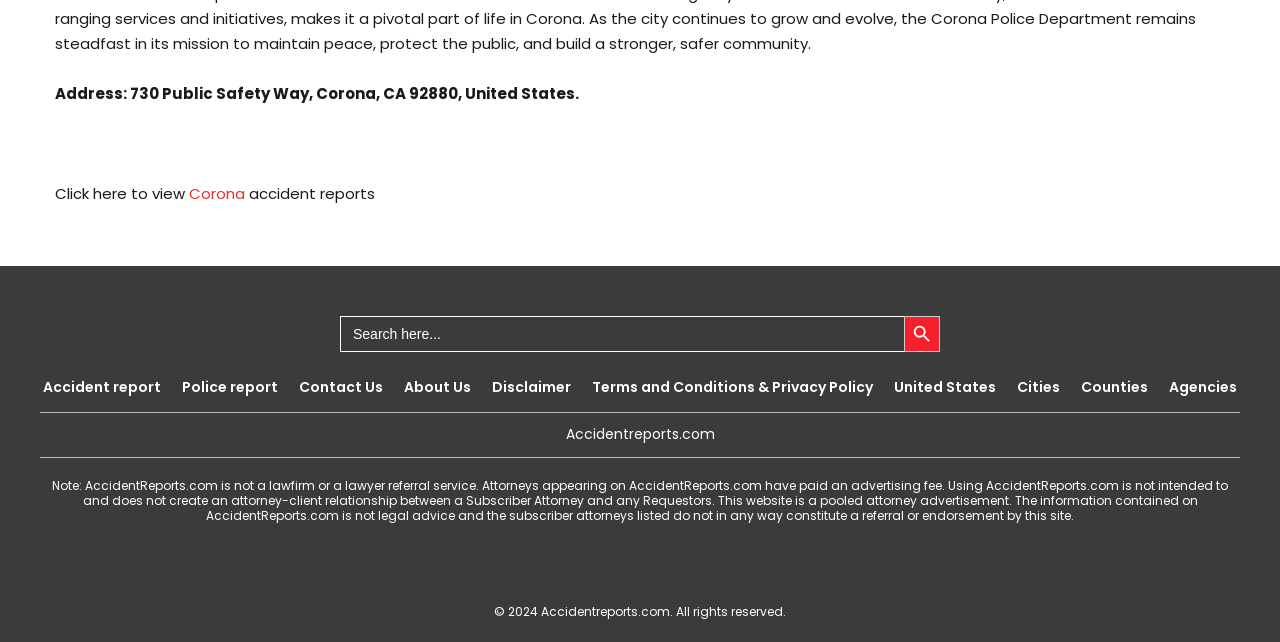Indicate the bounding box coordinates of the element that must be clicked to execute the instruction: "Check disclaimer". The coordinates should be given as four float numbers between 0 and 1, i.e., [left, top, right, bottom].

[0.384, 0.587, 0.446, 0.618]